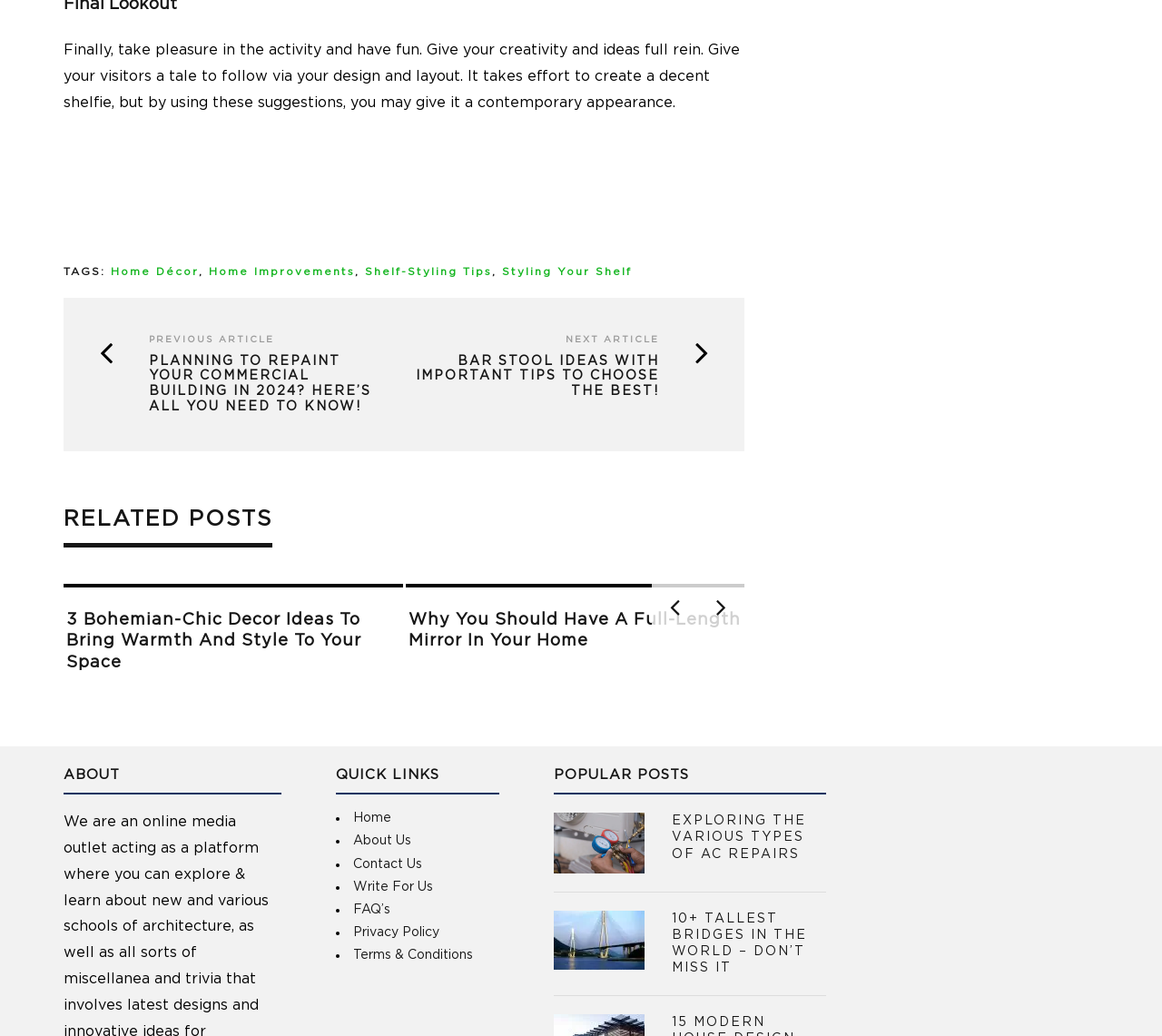Determine the coordinates of the bounding box for the clickable area needed to execute this instruction: "Go to the 'NEXT ARTICLE'".

[0.487, 0.323, 0.567, 0.332]